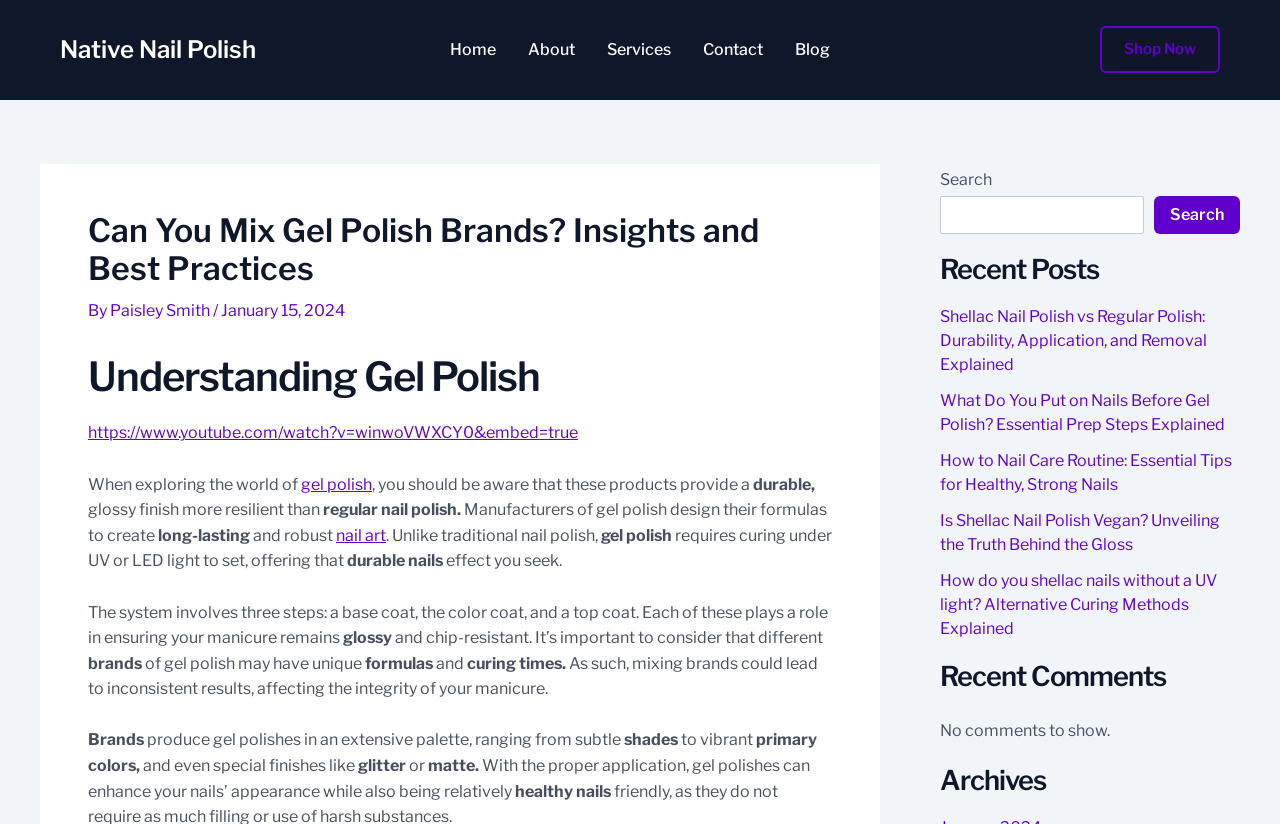Find the bounding box coordinates for the UI element whose description is: "About". The coordinates should be four float numbers between 0 and 1, in the format [left, top, right, bottom].

[0.4, 0.051, 0.462, 0.071]